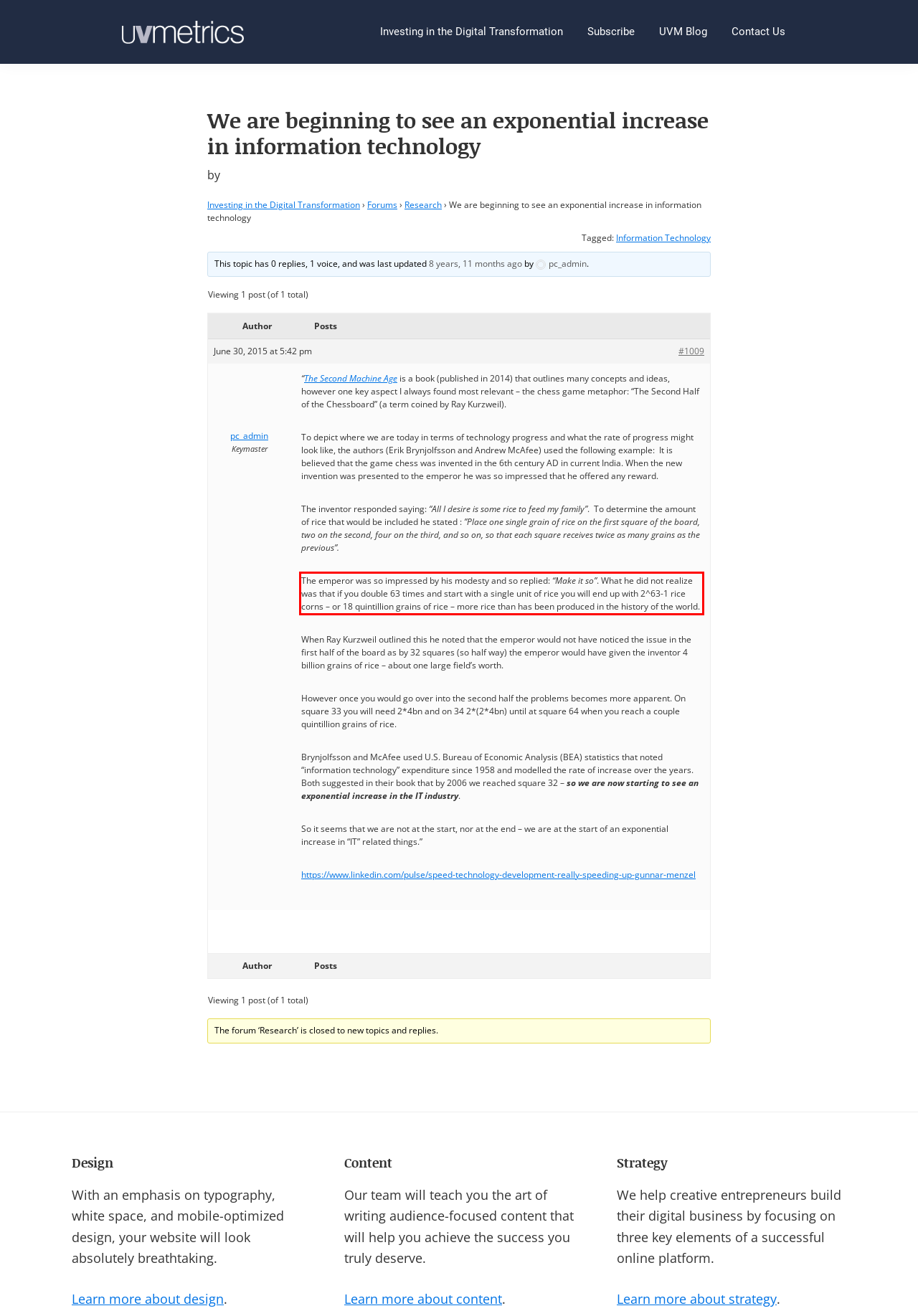Please perform OCR on the text content within the red bounding box that is highlighted in the provided webpage screenshot.

The emperor was so impressed by his modesty and so replied: “Make it so”. What he did not realize was that if you double 63 times and start with a single unit of rice you will end up with 2^63-1 rice corns – or 18 quintillion grains of rice – more rice than has been produced in the history of the world.